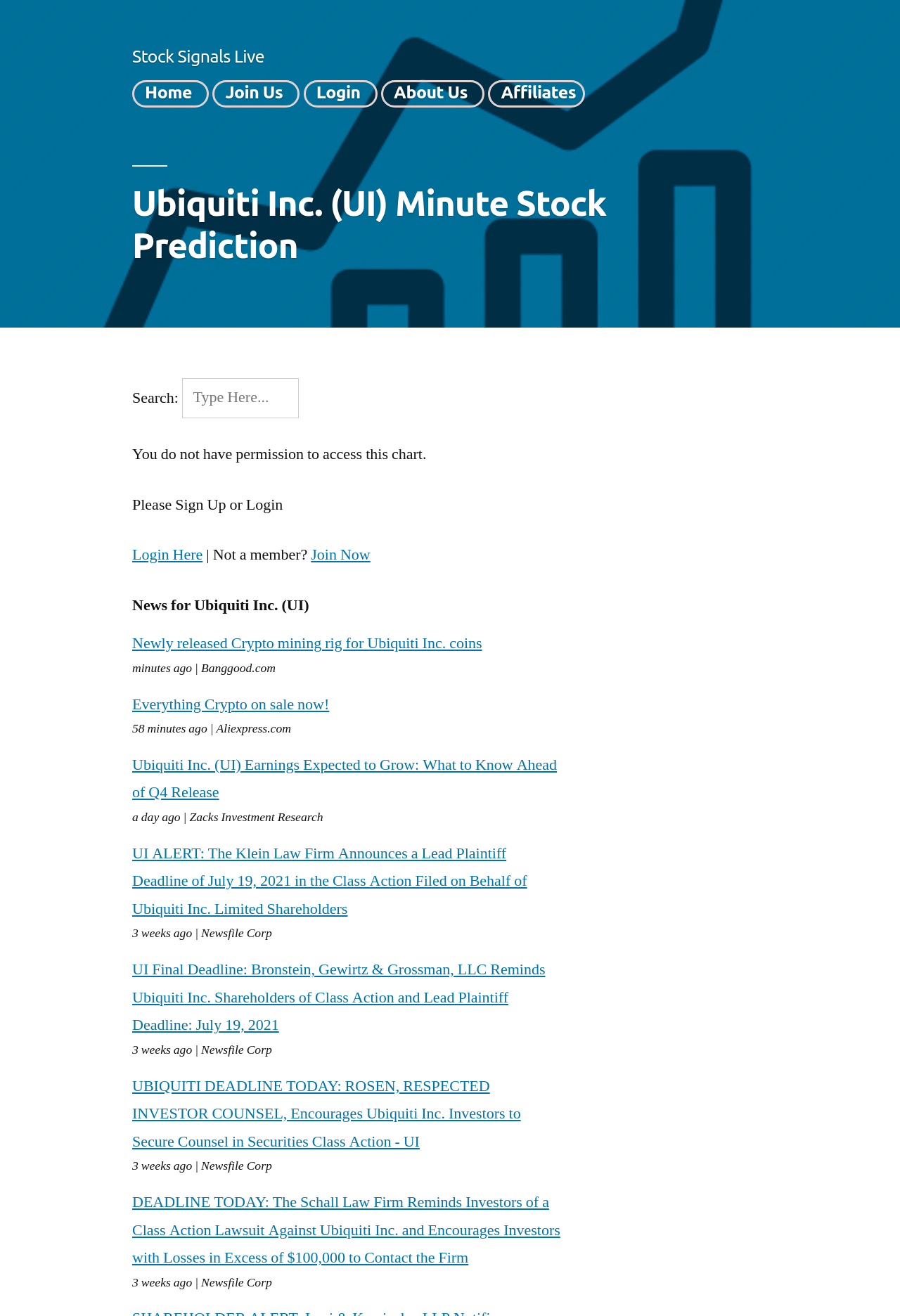Create a detailed narrative of the webpage’s visual and textual elements.

The webpage is about Ubiquiti Inc. (UI) minute stock prediction and news. At the top, there is a navigation menu with links to "Home", "Join Us", "Login", "About Us", and "Affiliates". Below the navigation menu, there is a heading that displays the title "Ubiquiti Inc. (UI) Minute Stock Prediction". 

To the right of the heading, there is a search bar with a placeholder text "Type Here...". Below the search bar, there is a notification that says "You do not have permission to access this chart. Please Sign Up or Login" with links to "Login Here" and "Join Now". 

Further down, there are news articles about Ubiquiti Inc. (UI), including "Newly released Crypto mining rig for Ubiquiti Inc. coins", "Everything Crypto on sale now!", "Ubiquiti Inc. (UI) Earnings Expected to Grow: What to Know Ahead of Q4 Release", and several others. Each news article has a link to the full article and a timestamp indicating when it was published.